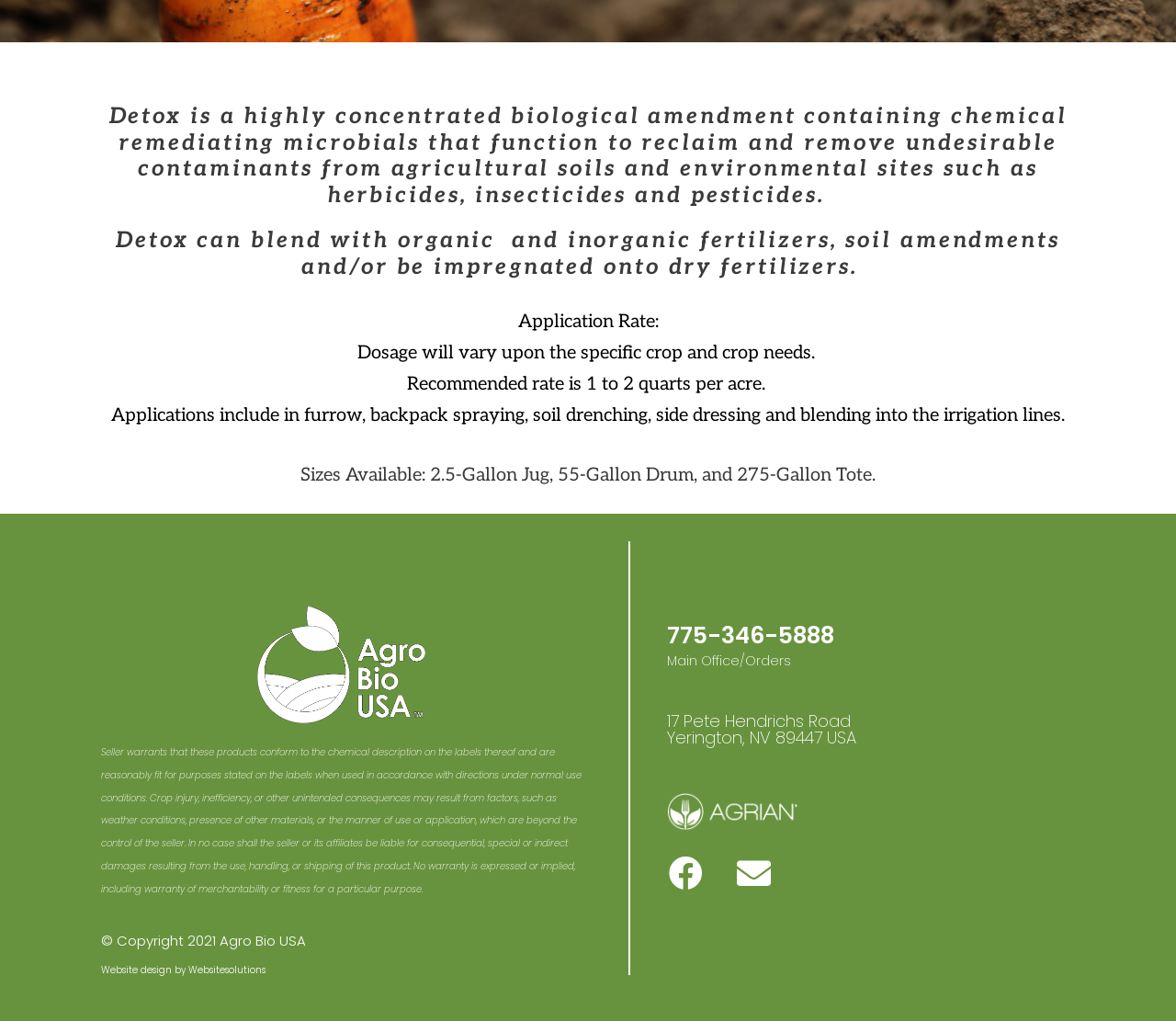Based on the description "Facebook", find the bounding box of the specified UI element.

[0.554, 0.823, 0.612, 0.889]